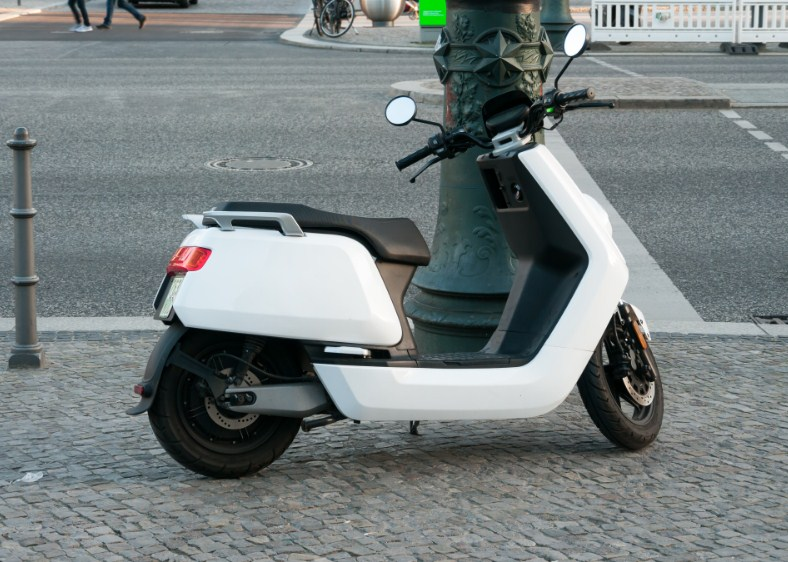Who led the $40 million funding for River's electric scooter business? Analyze the screenshot and reply with just one word or a short phrase.

Yamaha Motor